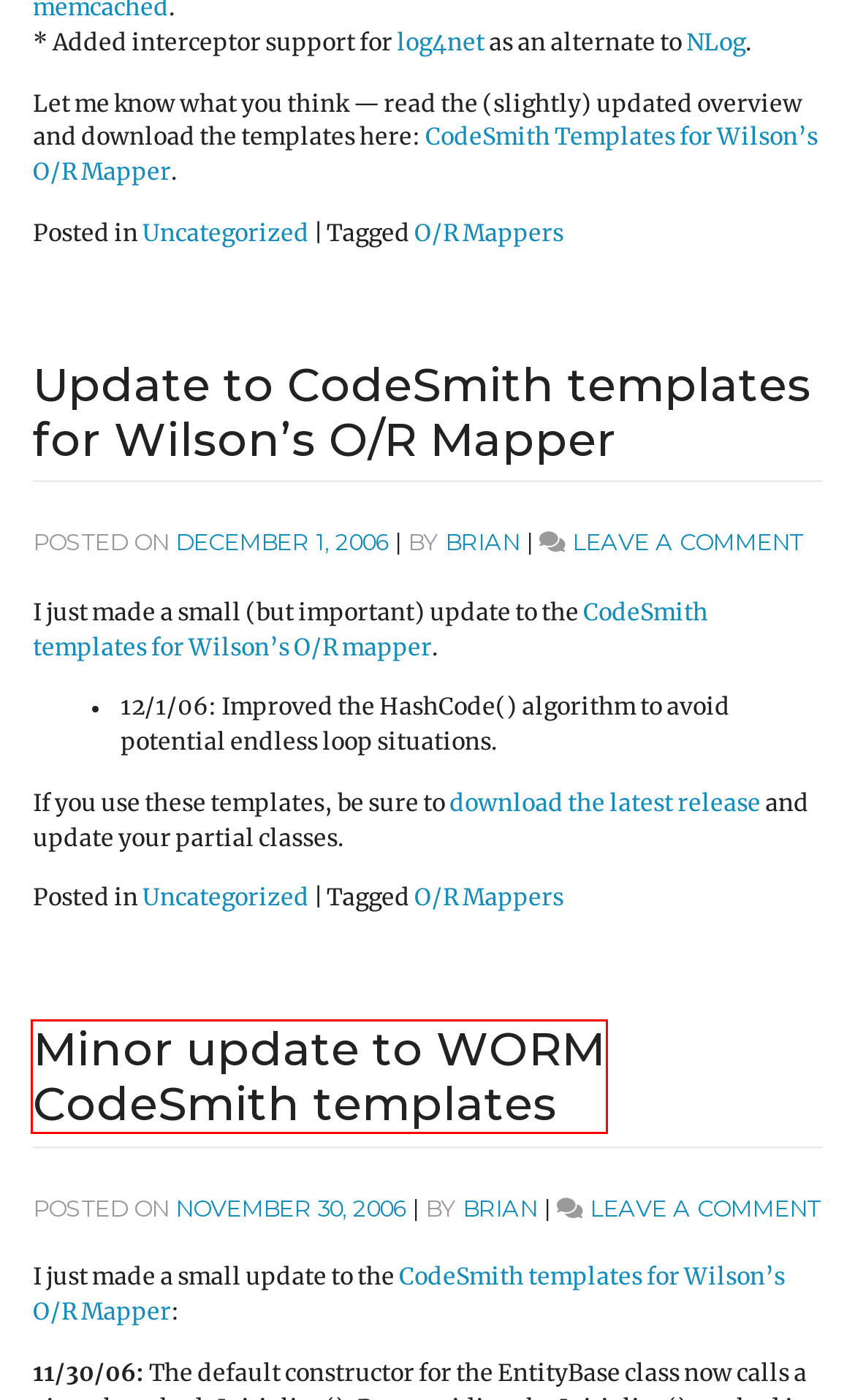Examine the screenshot of a webpage featuring a red bounding box and identify the best matching webpage description for the new page that results from clicking the element within the box. Here are the options:
A. Comments for sides of march (Brian DeMarzo)
B. bdemarzo (Brian DeMarzo) · GitHub
C. Extending DbSet for easy filter expressions – sides of march (Brian DeMarzo)
D. Update to CodeSmith templates for Wilson’s O/R Mapper – sides of march (Brian DeMarzo)
E. BaseHit Website Moved | CSFBL
F. Programming – sides of march (Brian DeMarzo)
G. You know you’ve been developing for too long when… – sides of march (Brian DeMarzo)
H. Minor update to WORM CodeSmith templates – sides of march (Brian DeMarzo)

H